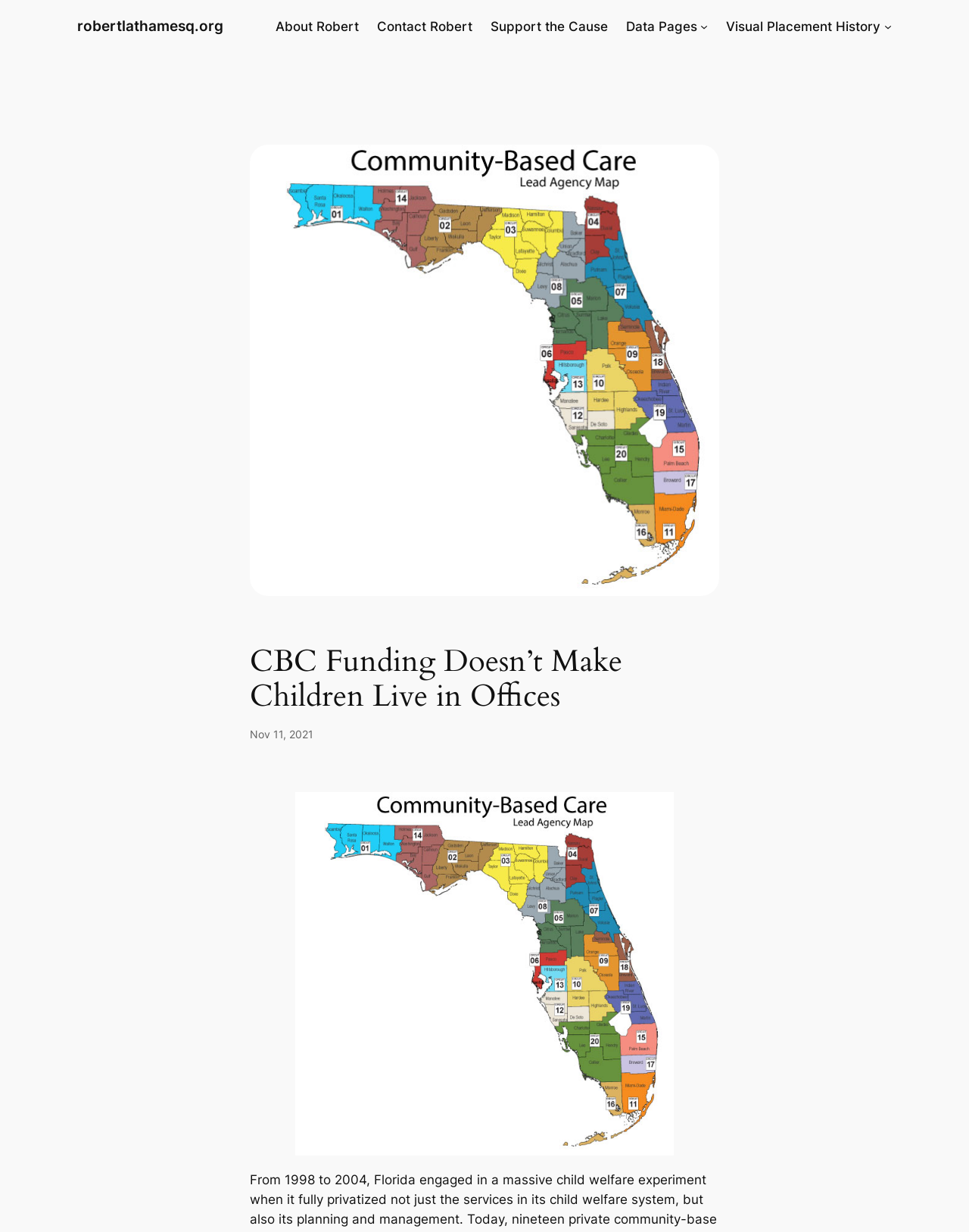Provide a single word or phrase answer to the question: 
How many figures are on the webpage?

2